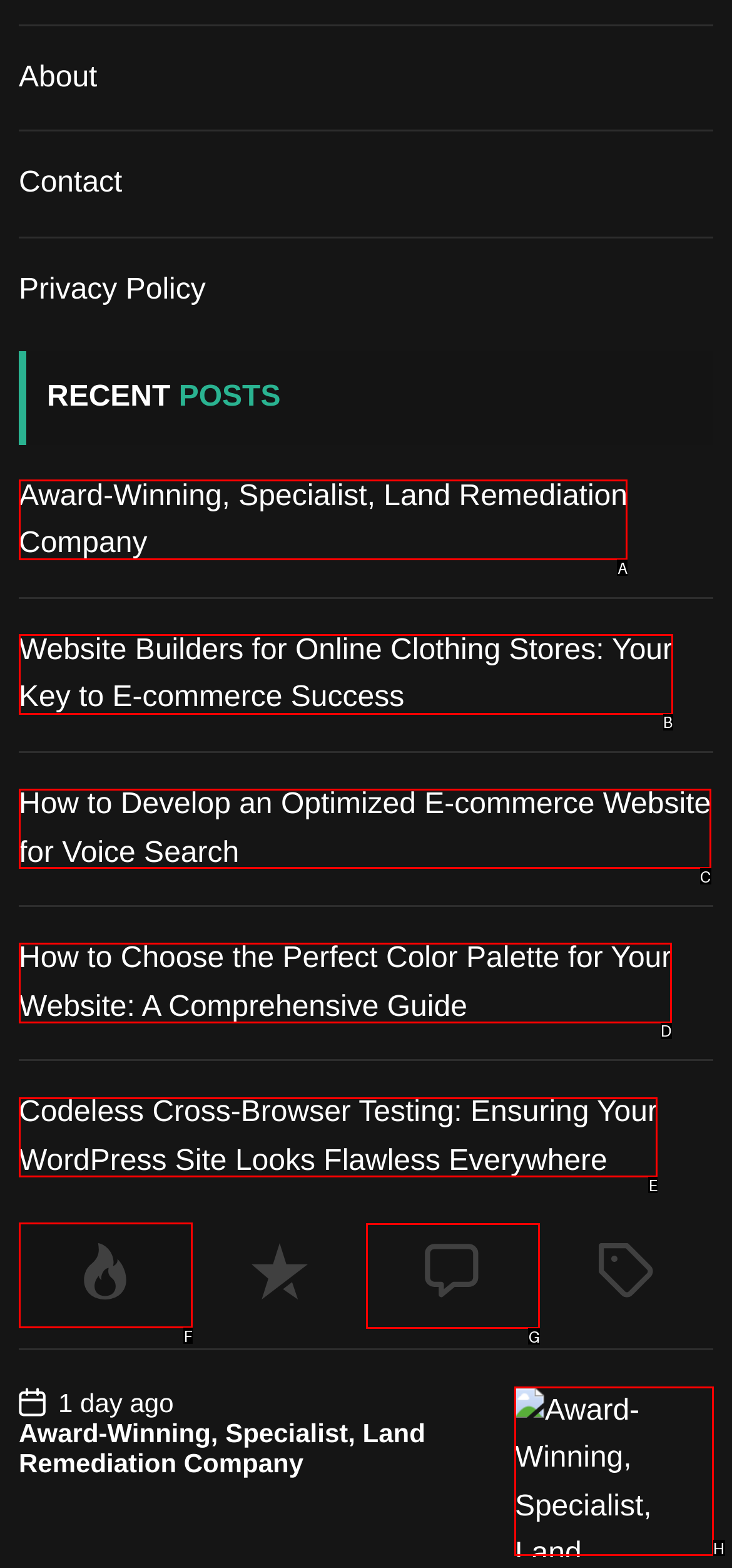Specify which UI element should be clicked to accomplish the task: Select Popular tab. Answer with the letter of the correct choice.

F